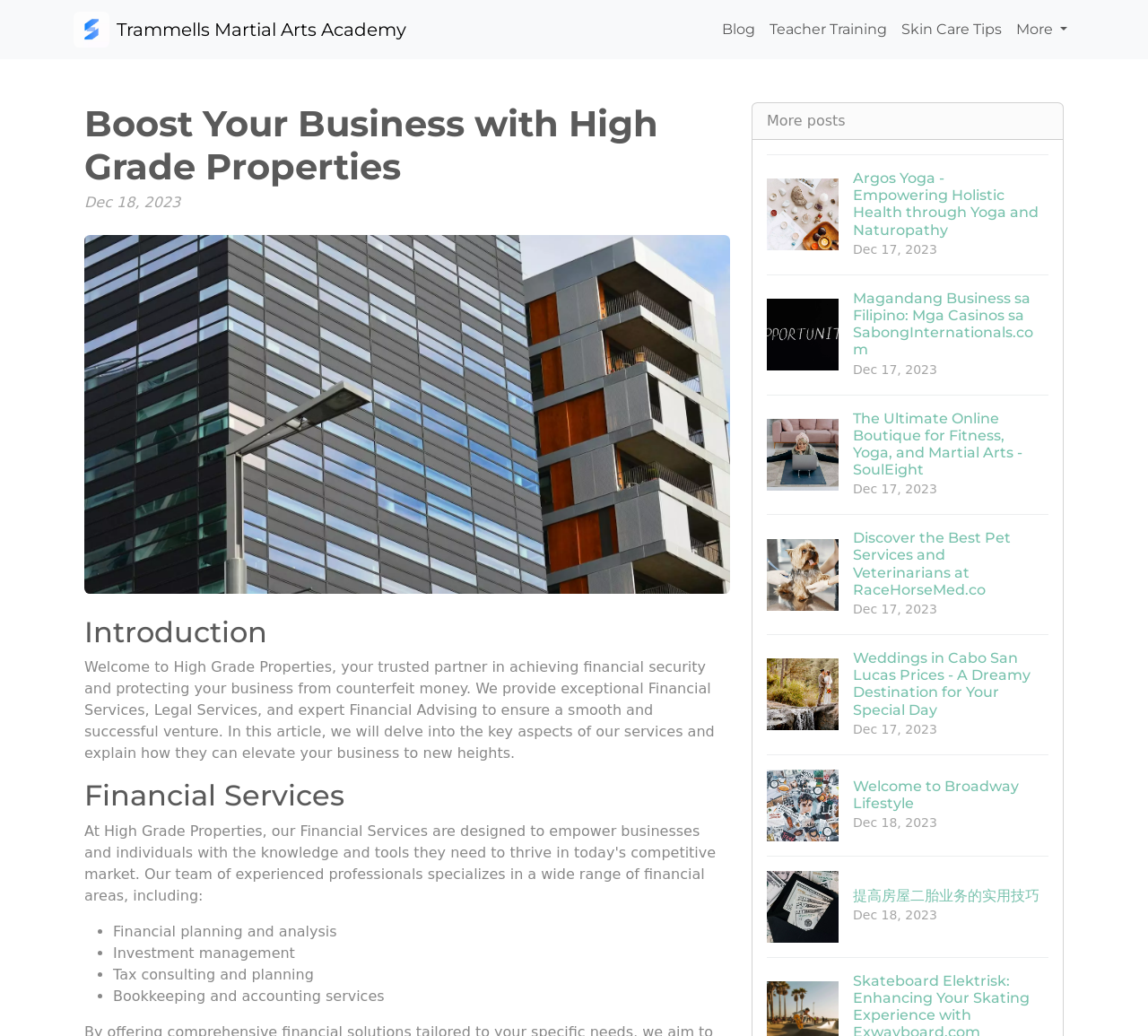Locate the UI element described by aria-label="Search keywords" name="q" placeholder="Search" in the provided webpage screenshot. Return the bounding box coordinates in the format (top-left x, top-left y, bottom-right x, bottom-right y), ensuring all values are between 0 and 1.

None